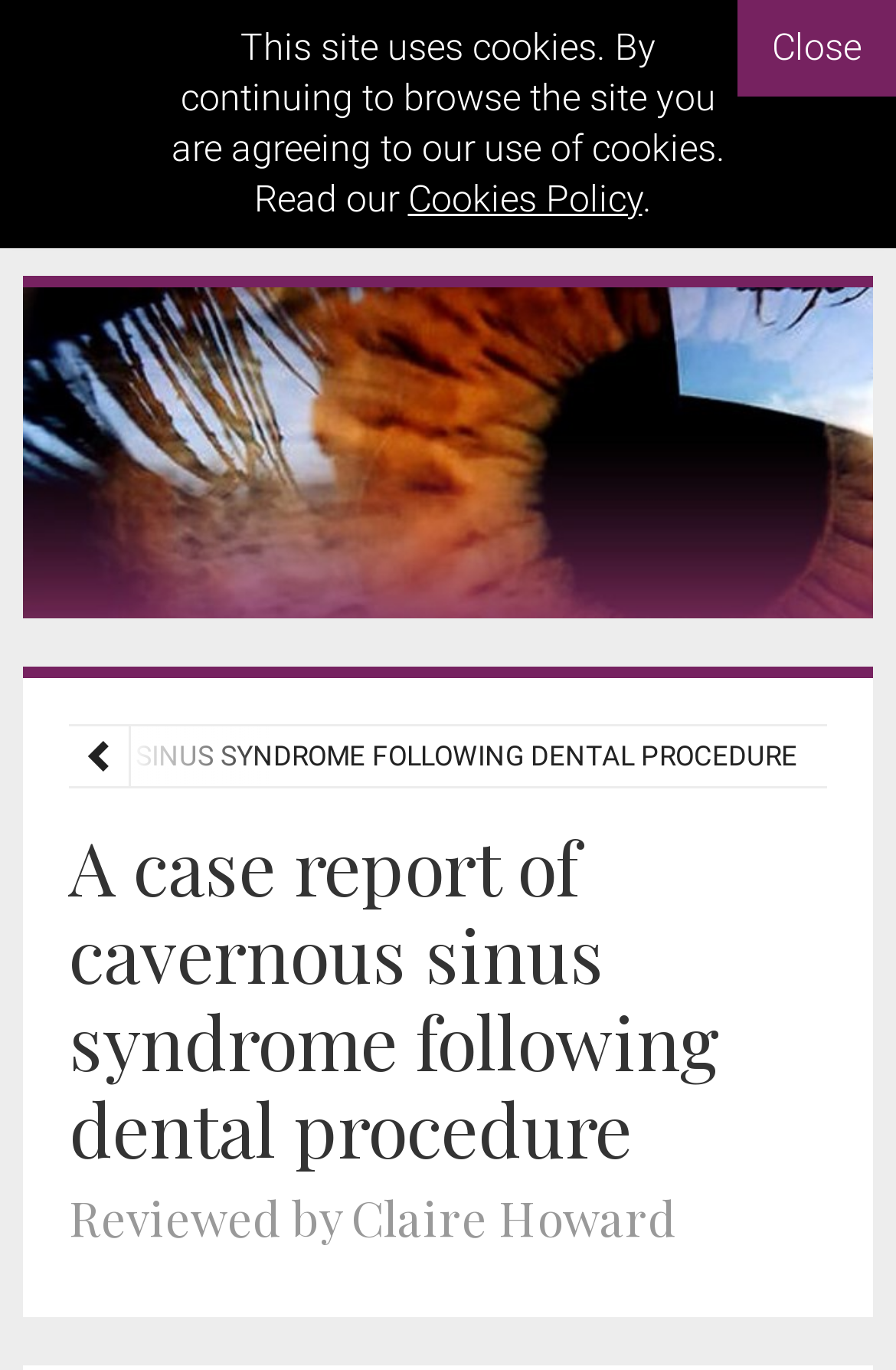Please find and generate the text of the main heading on the webpage.

A case report of cavernous sinus syndrome following dental procedure

Reviewed by Claire Howard